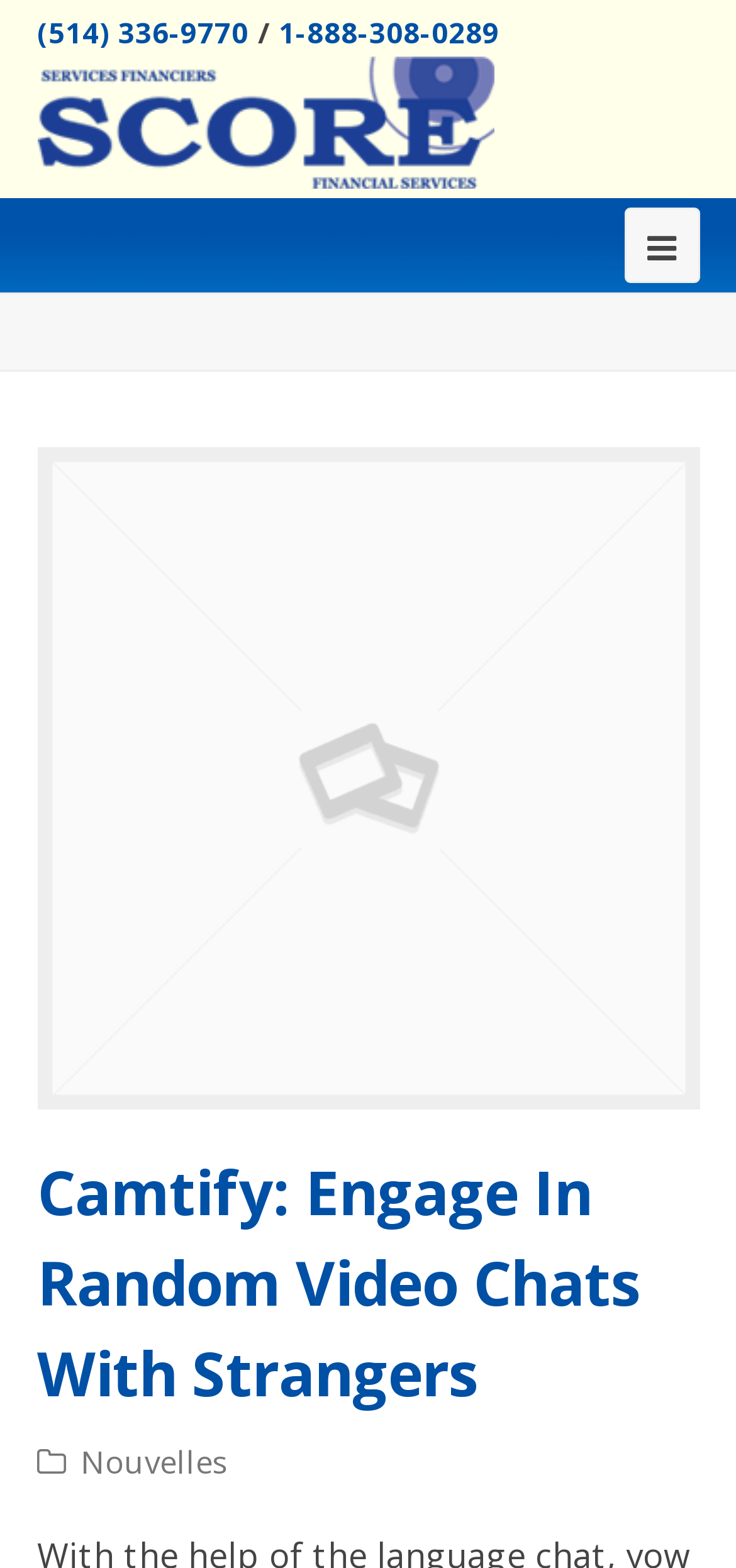Use a single word or phrase to answer the question: What is the logo above the header?

Score Financial